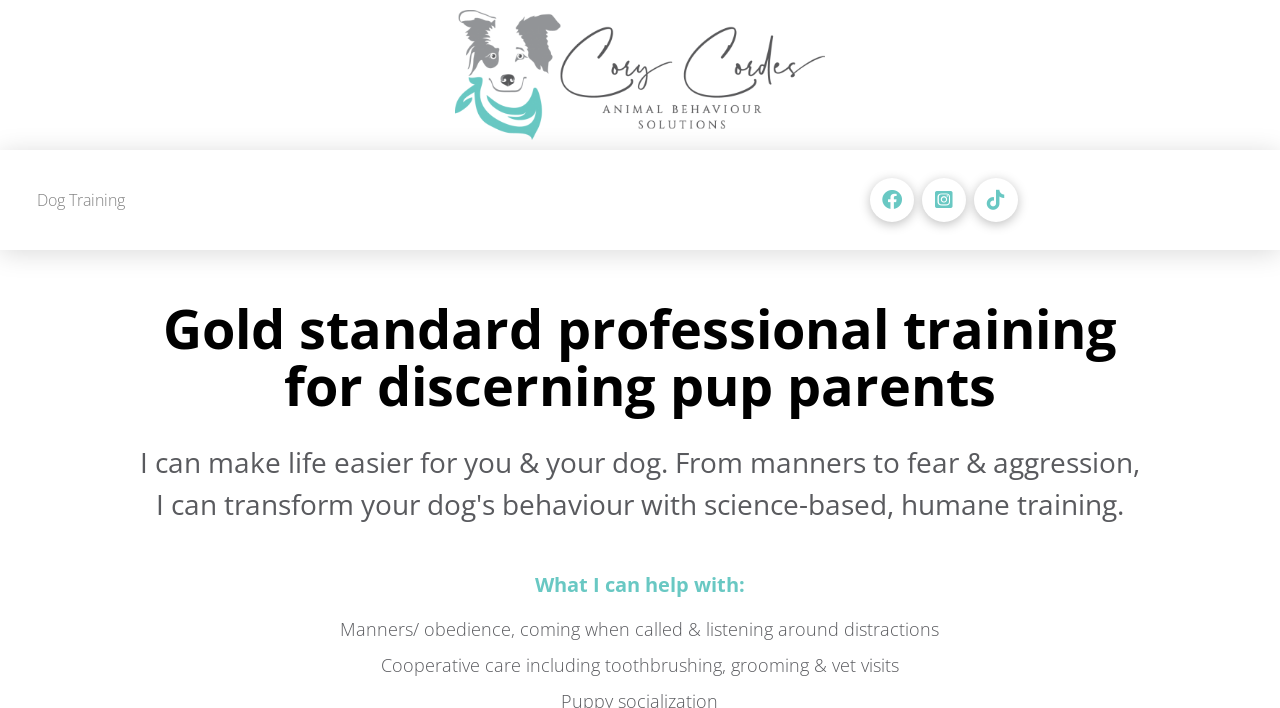Detail the various sections and features of the webpage.

The webpage is about dog training services offered by Cory Cordes. At the top, there is a prominent image taking up a significant portion of the screen, situated roughly in the middle. Below the image, there are three links aligned horizontally, with the first link being "Dog Training" located on the left side. 

On the right side, there are two more links, but their text content is not specified. 

Further down, there is a heading that reads "Gold standard professional training for discerning pup parents", which is centered on the page. 

Below the heading, there is a section that outlines the services offered. The title of this section is "What I can help with:", and it is followed by two paragraphs of text. The first paragraph mentions manners, obedience, and listening around distractions, while the second paragraph discusses cooperative care, including toothbrushing, grooming, and vet visits. These paragraphs are positioned below the heading and are centered on the page.